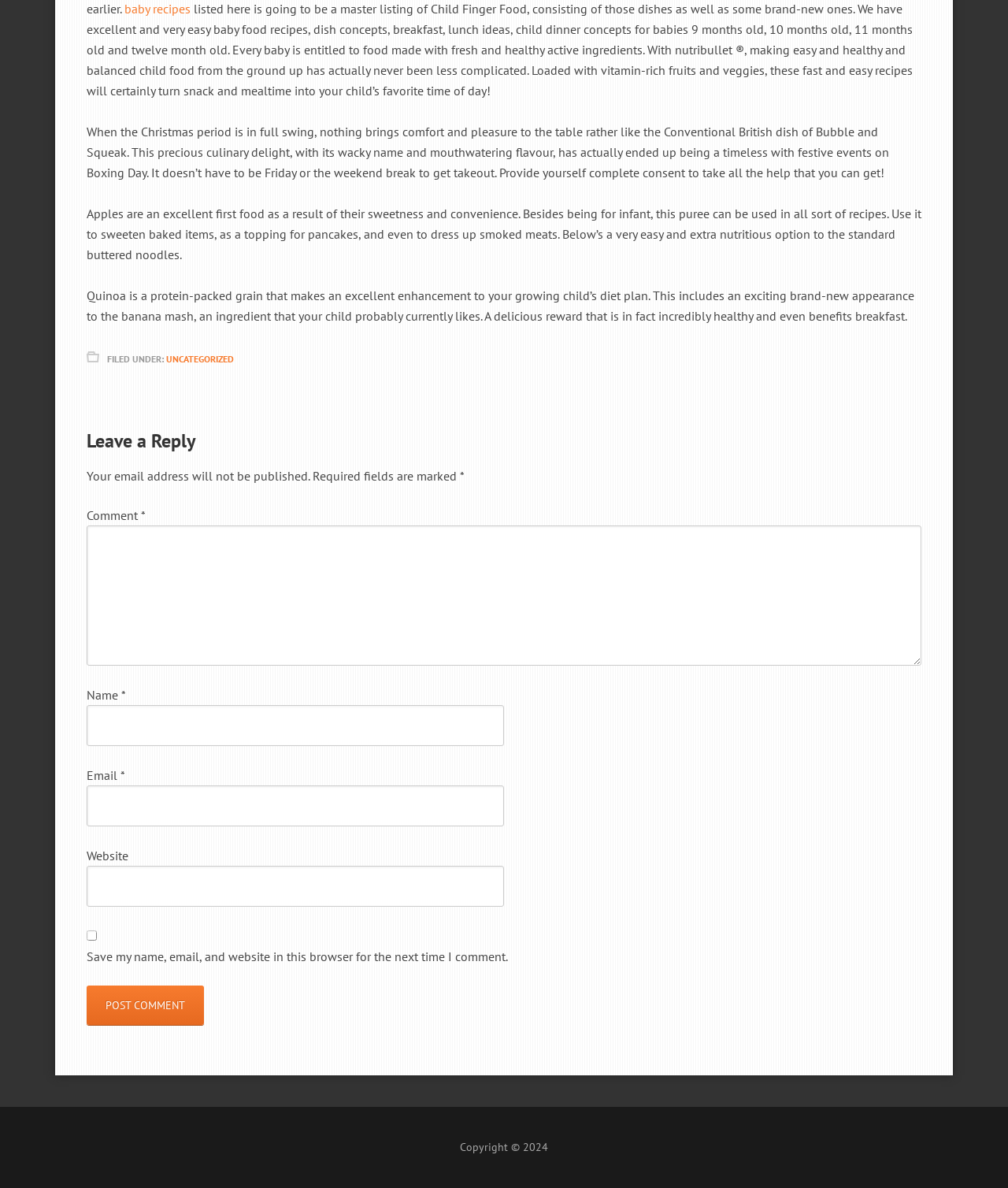Using the elements shown in the image, answer the question comprehensively: What is the copyright year mentioned at the bottom of the webpage?

The webpage has a copyright notice at the bottom that states 'Copyright © 2024', indicating the year of copyright.